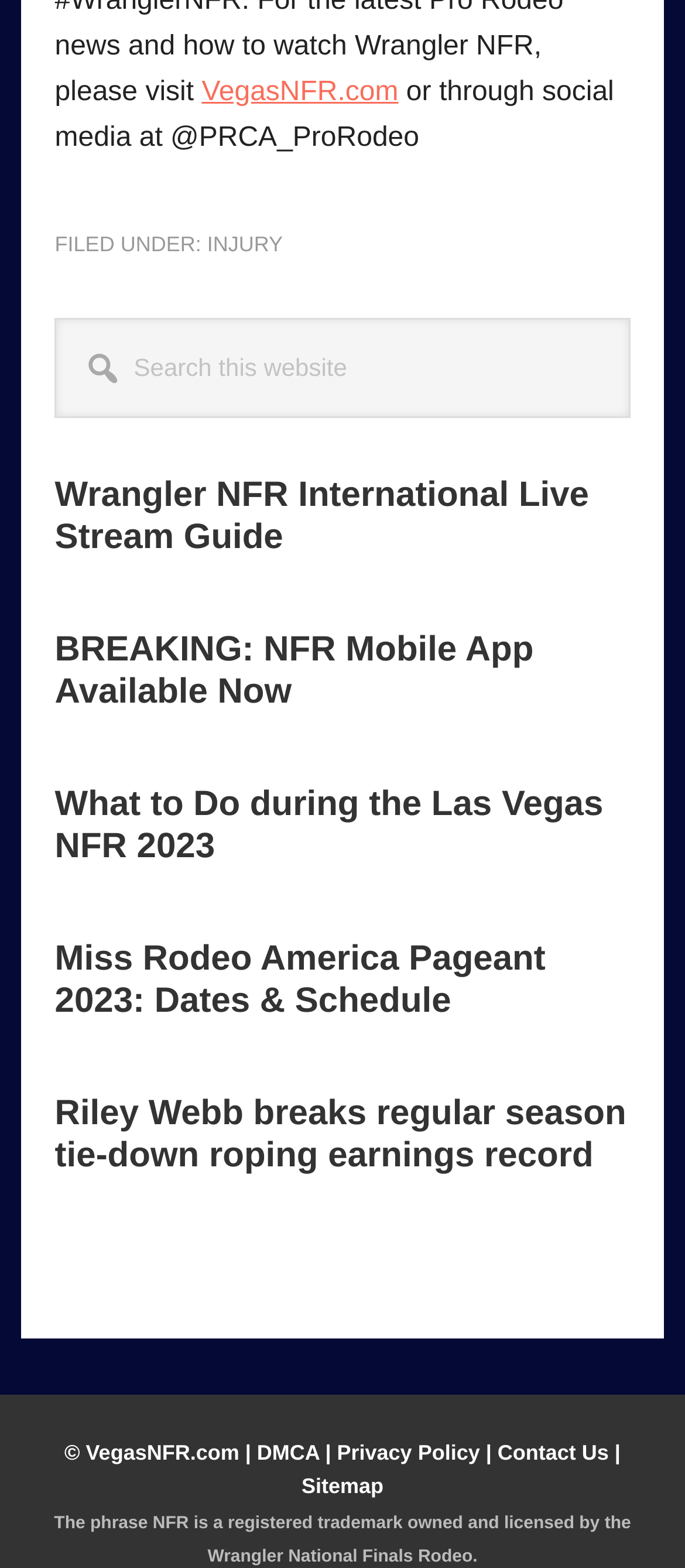Answer the question below in one word or phrase:
What is the copyright information at the bottom of the webpage?

© VegasNFR.com